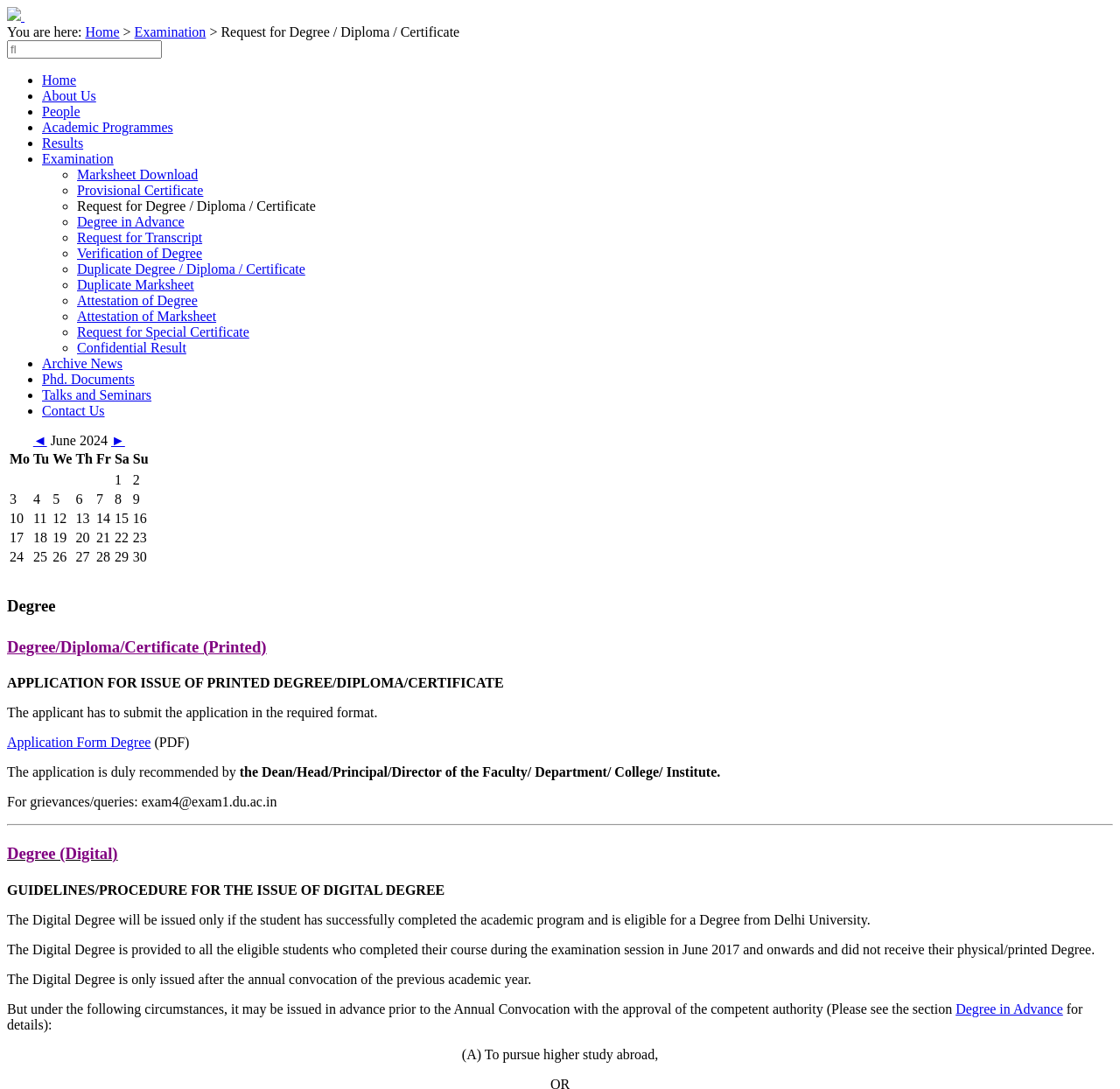What is the first date displayed in the calendar?
We need a detailed and exhaustive answer to the question. Please elaborate.

The first row of the calendar table has a grid cell with the value '1', indicating that the first date displayed in the calendar is the 1st of the month.